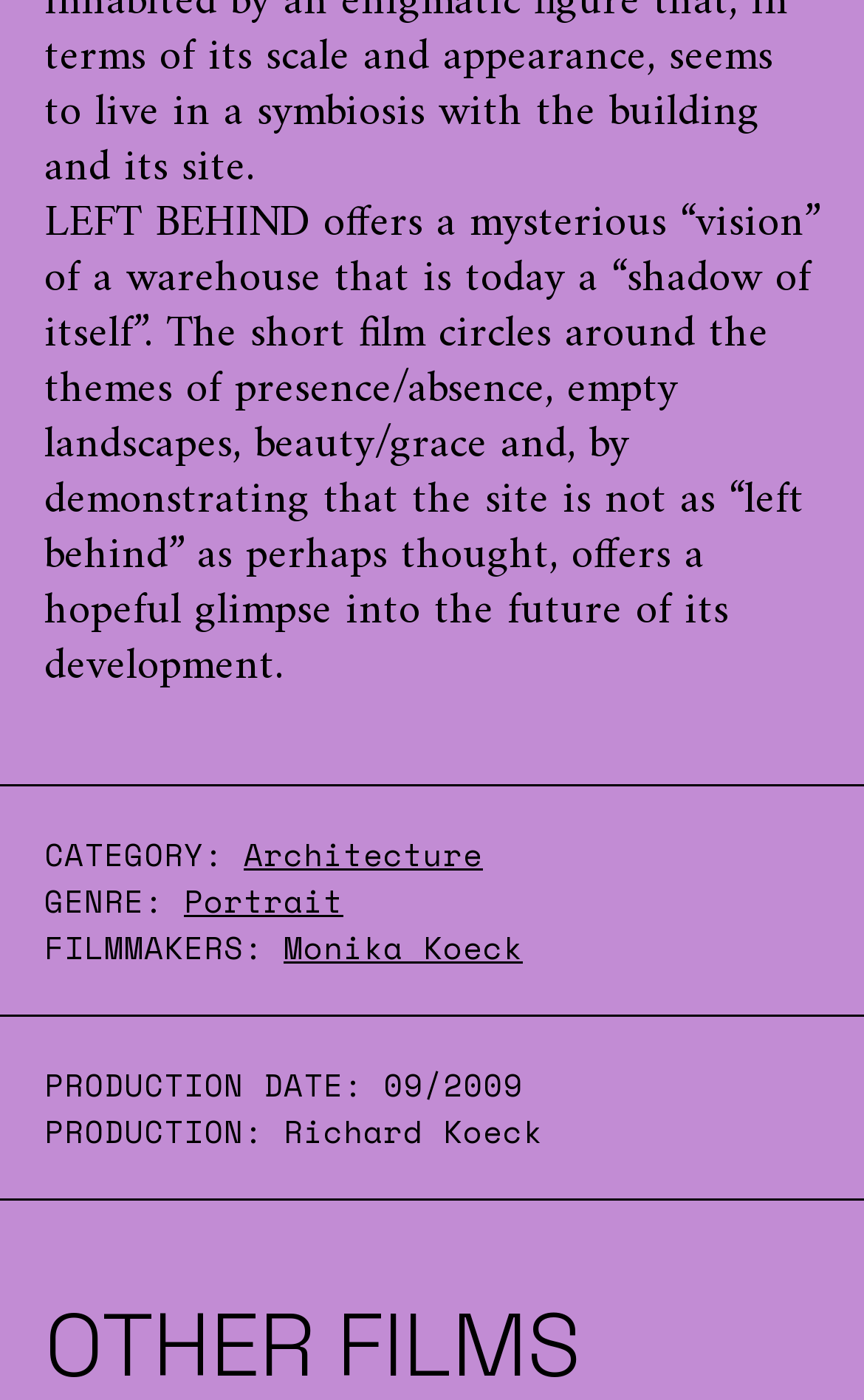What is the production company of the short film?
Provide a comprehensive and detailed answer to the question.

The production company of the short film can be found in the StaticText element with text 'Richard Koeck', which is located below the StaticText element with text 'PRODUCTION:'.